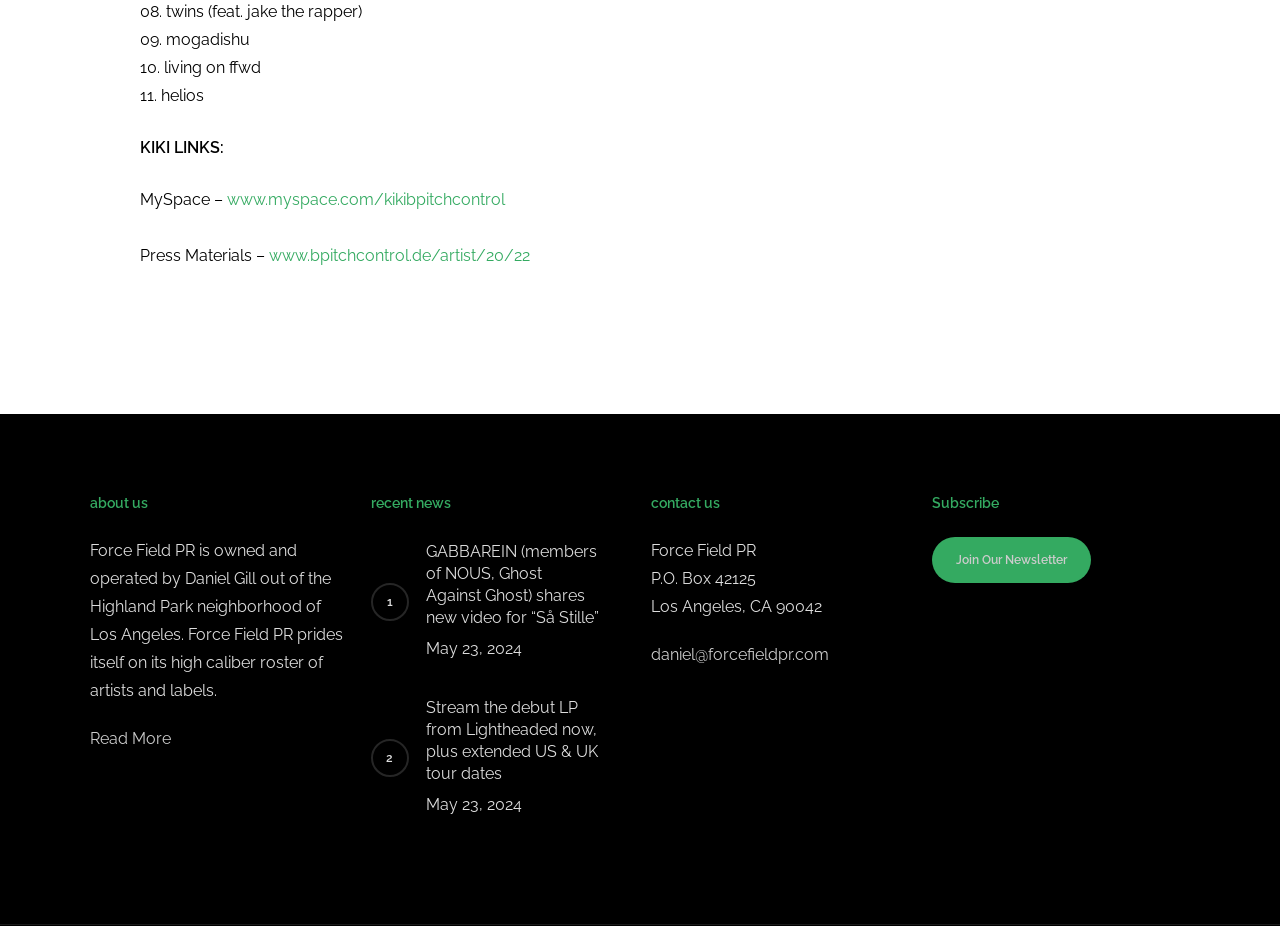Locate and provide the bounding box coordinates for the HTML element that matches this description: "technology insurance policy".

None